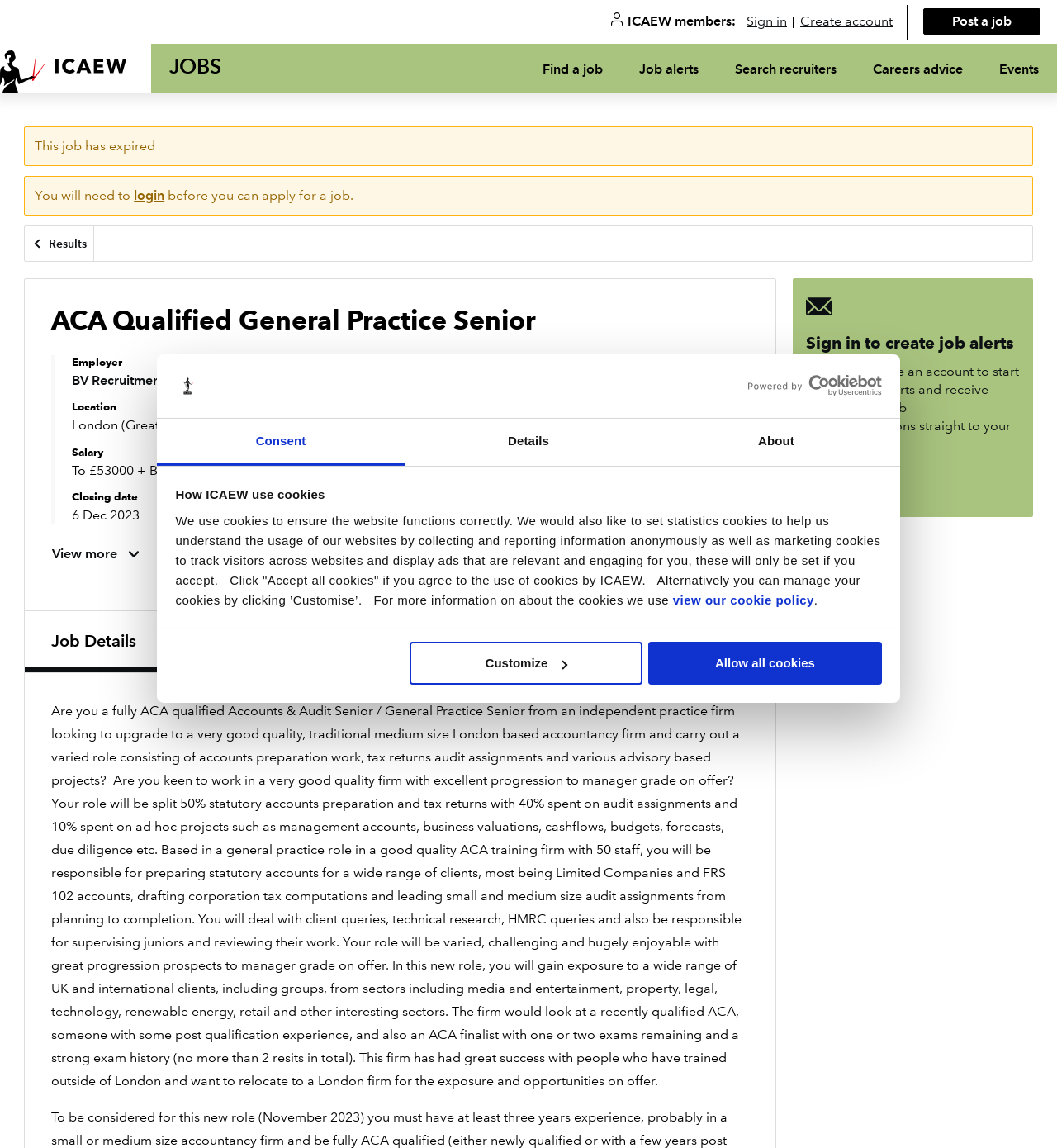What is the job title of the job posting?
Offer a detailed and full explanation in response to the question.

I found the job title by looking at the heading element with the text 'ACA Qualified General Practice Senior' which is located at the top of the job posting section.